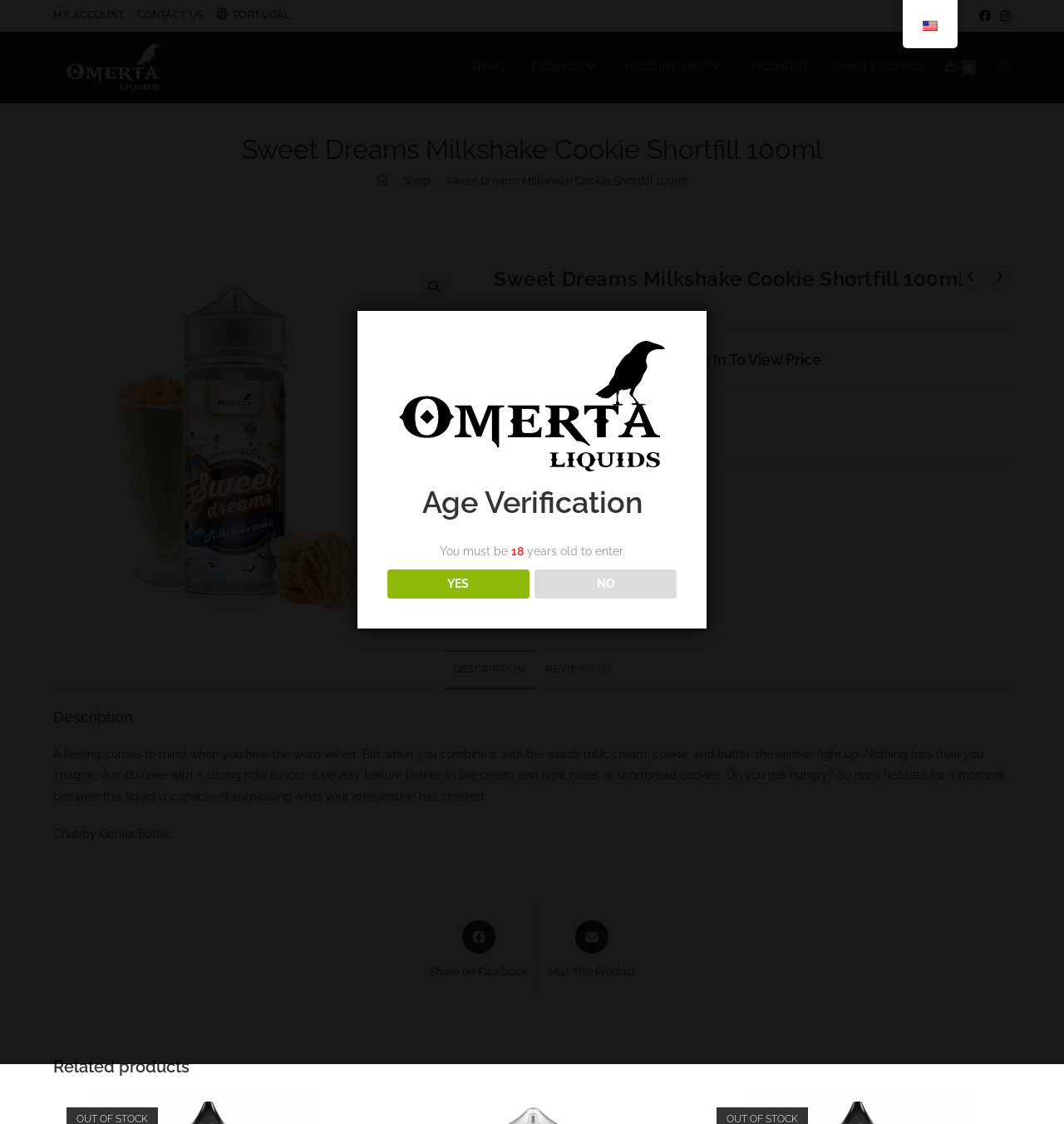Please extract the primary headline from the webpage.

Sweet Dreams Milkshake Cookie Shortfill 100ml